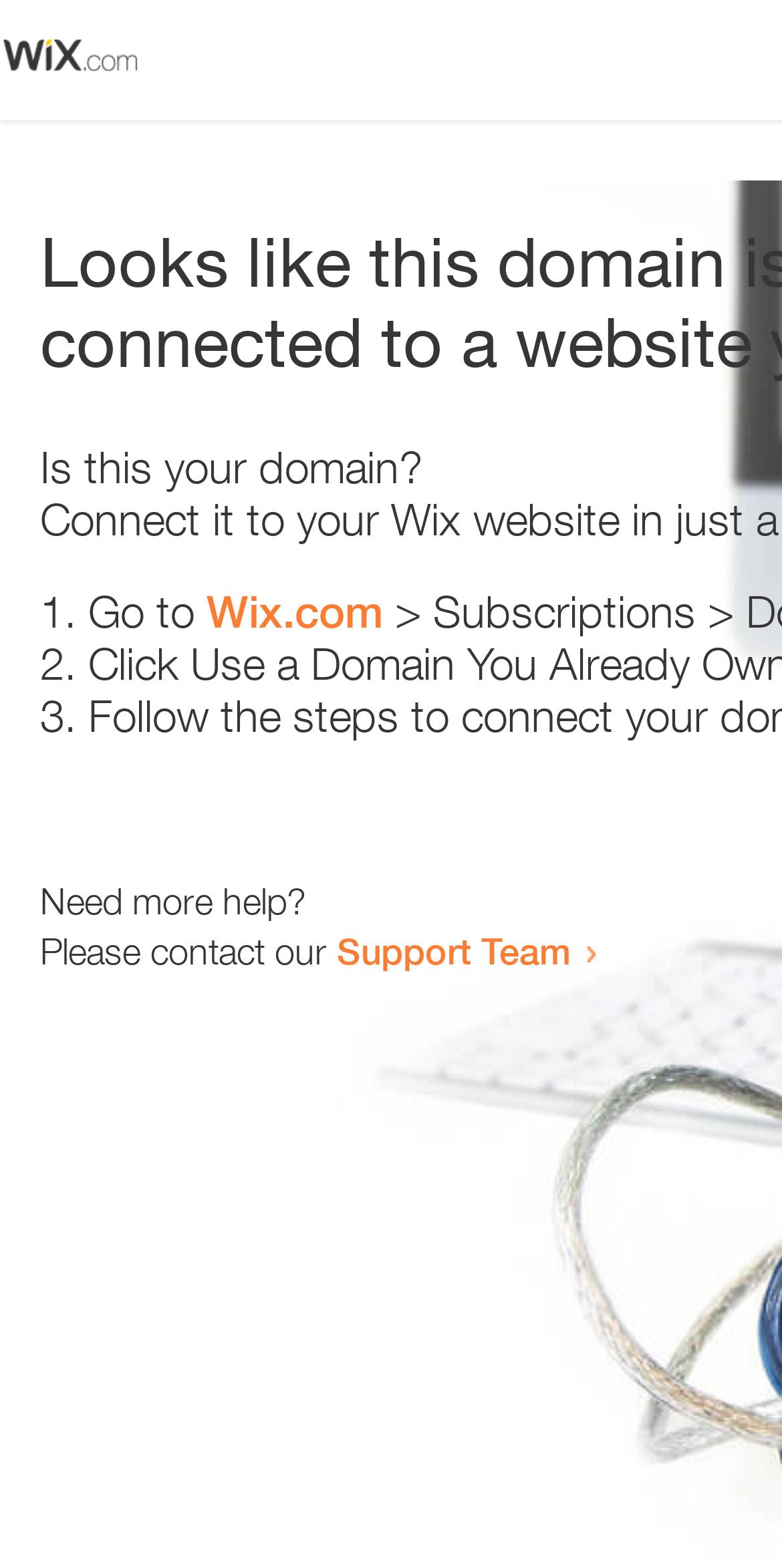Give a one-word or phrase response to the following question: How many list markers are present?

3